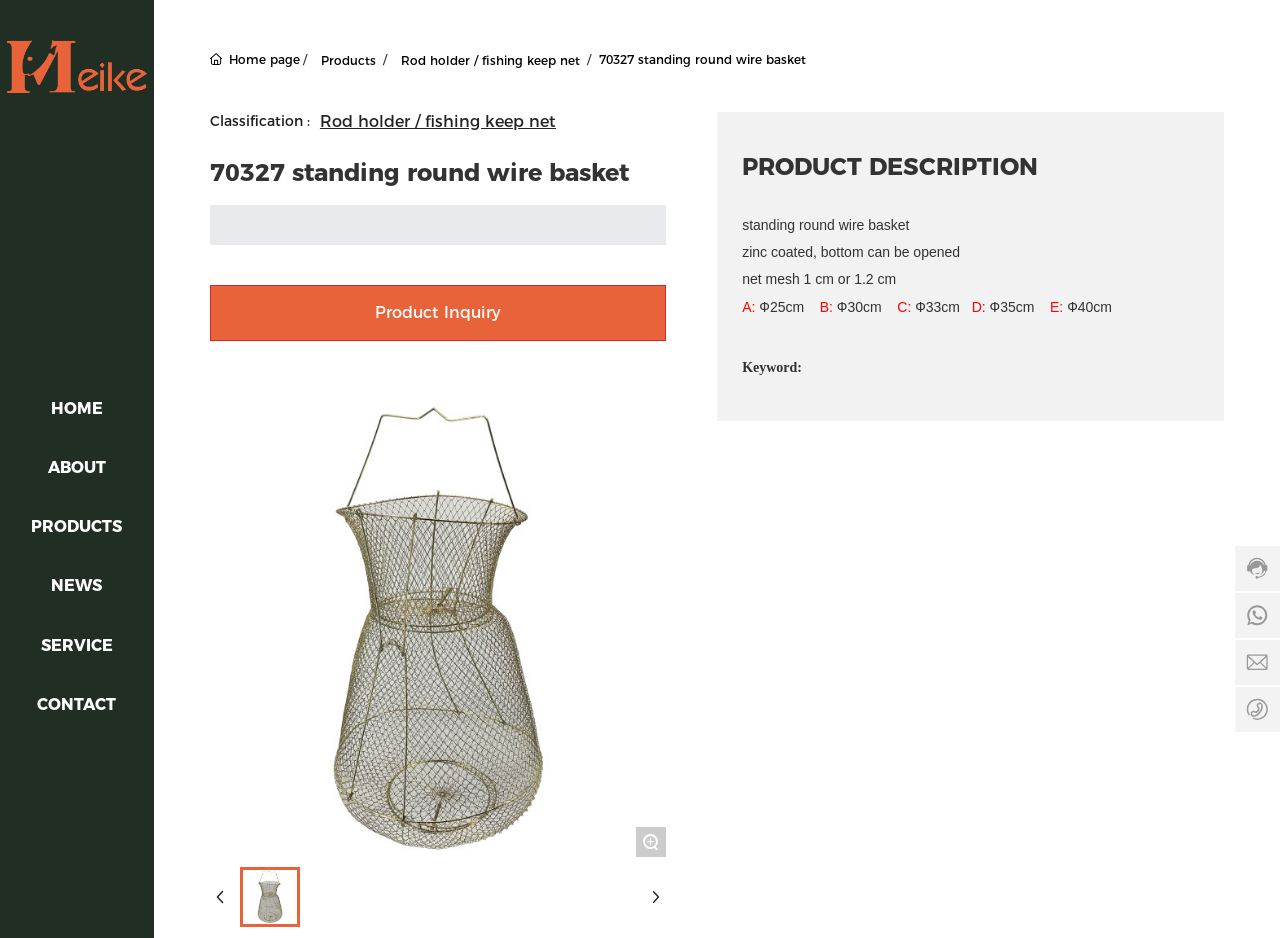Show the bounding box coordinates for the HTML element as described: "Home page".

[0.164, 0.055, 0.234, 0.071]